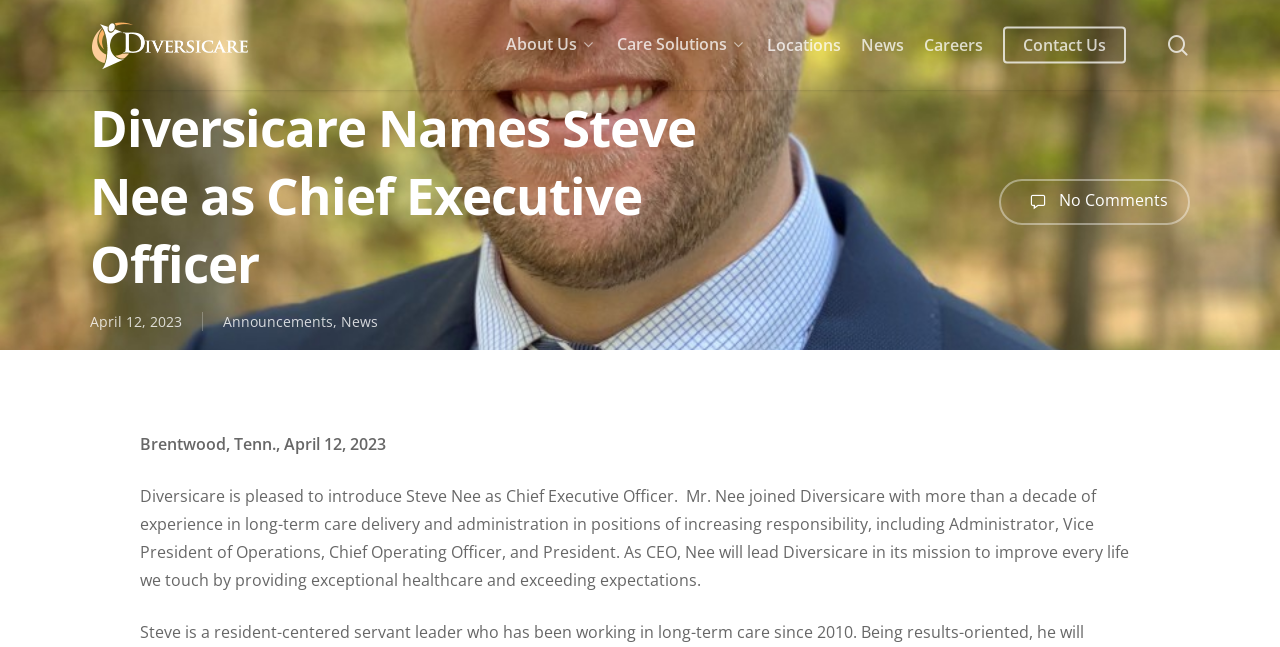What is the name of the new CEO?
Give a detailed explanation using the information visible in the image.

I found the answer by looking at the main content of the webpage, which introduces Steve Nee as the new Chief Executive Officer of Diversicare.